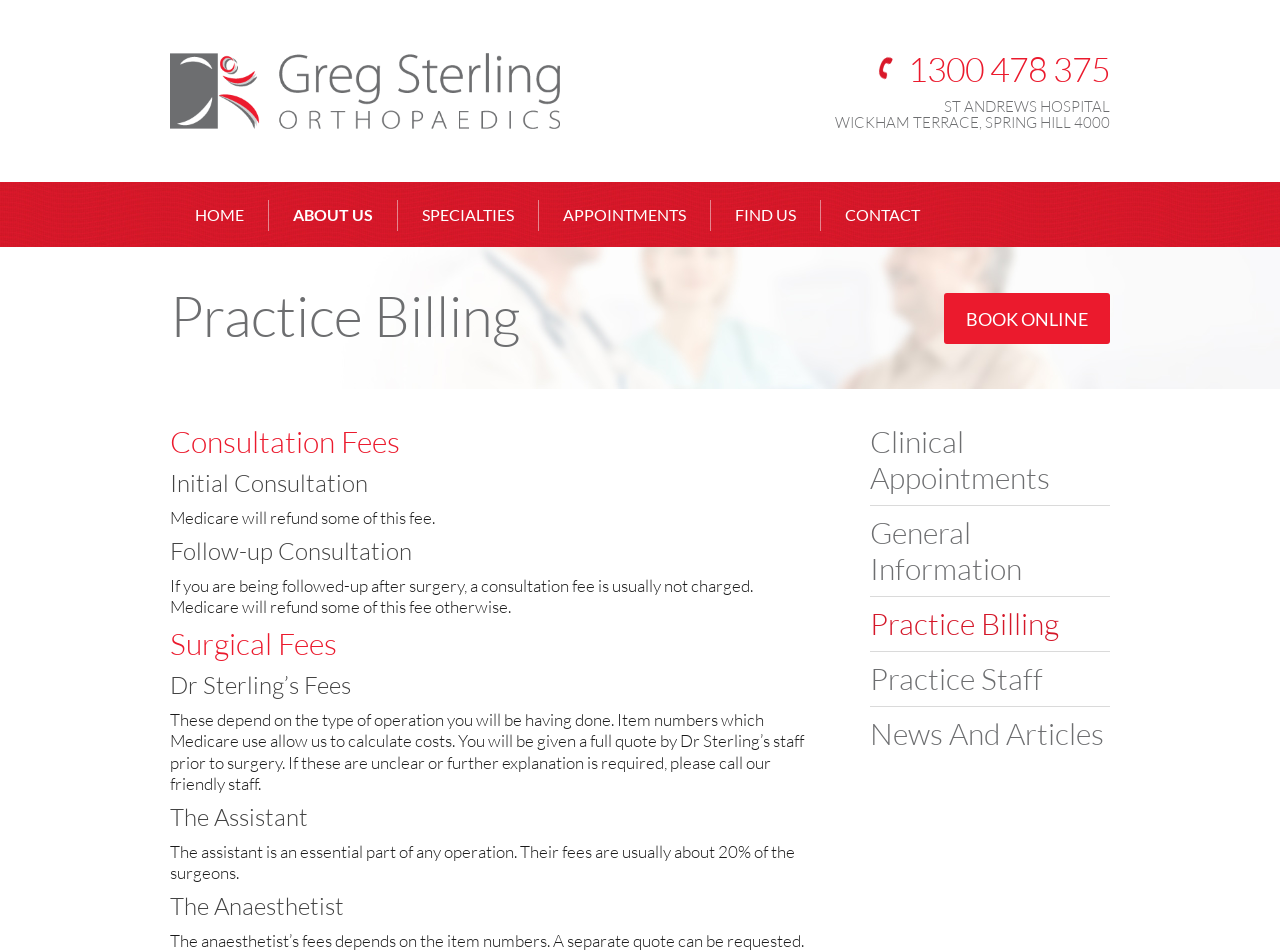Provide the bounding box coordinates of the section that needs to be clicked to accomplish the following instruction: "Click on the 'HOME' link."

[0.133, 0.191, 0.21, 0.26]